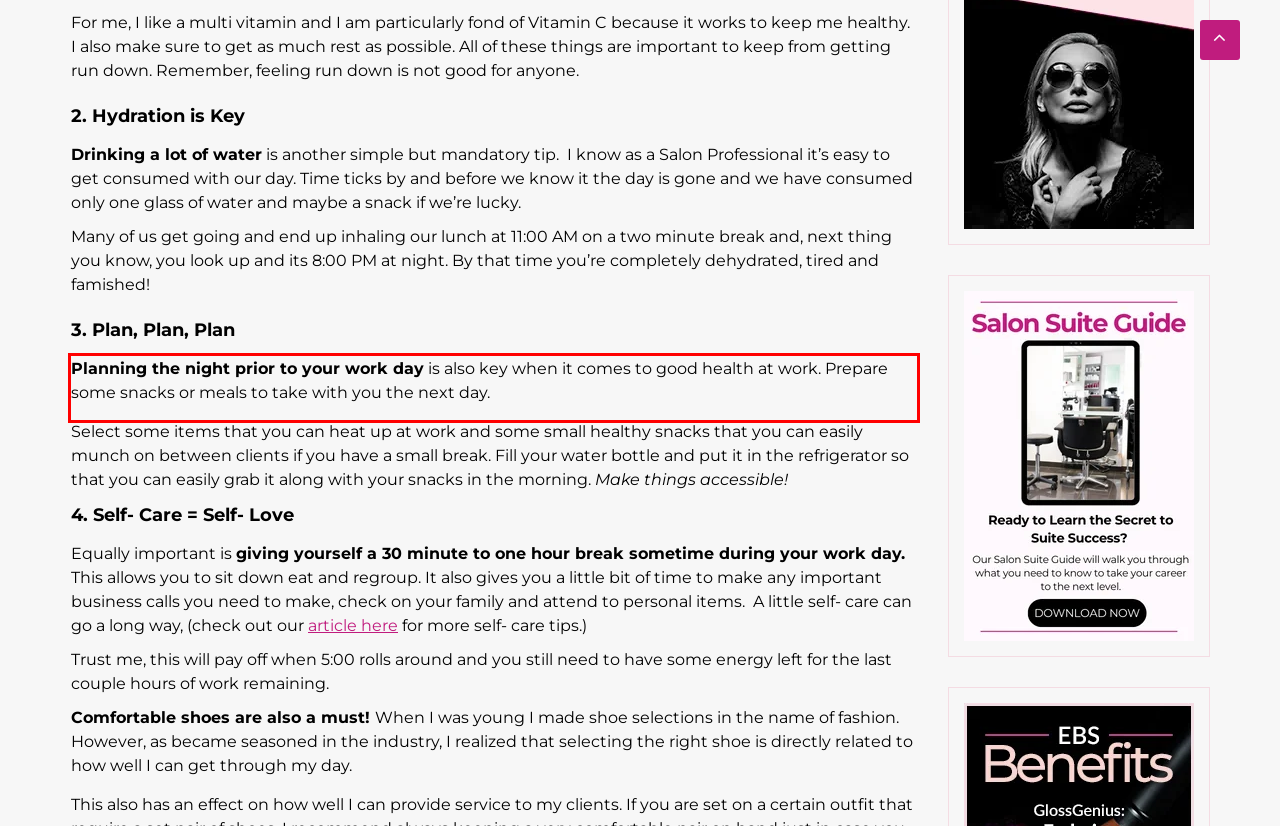Given a screenshot of a webpage with a red bounding box, extract the text content from the UI element inside the red bounding box.

Planning the night prior to your work day is also key when it comes to good health at work. Prepare some snacks or meals to take with you the next day.